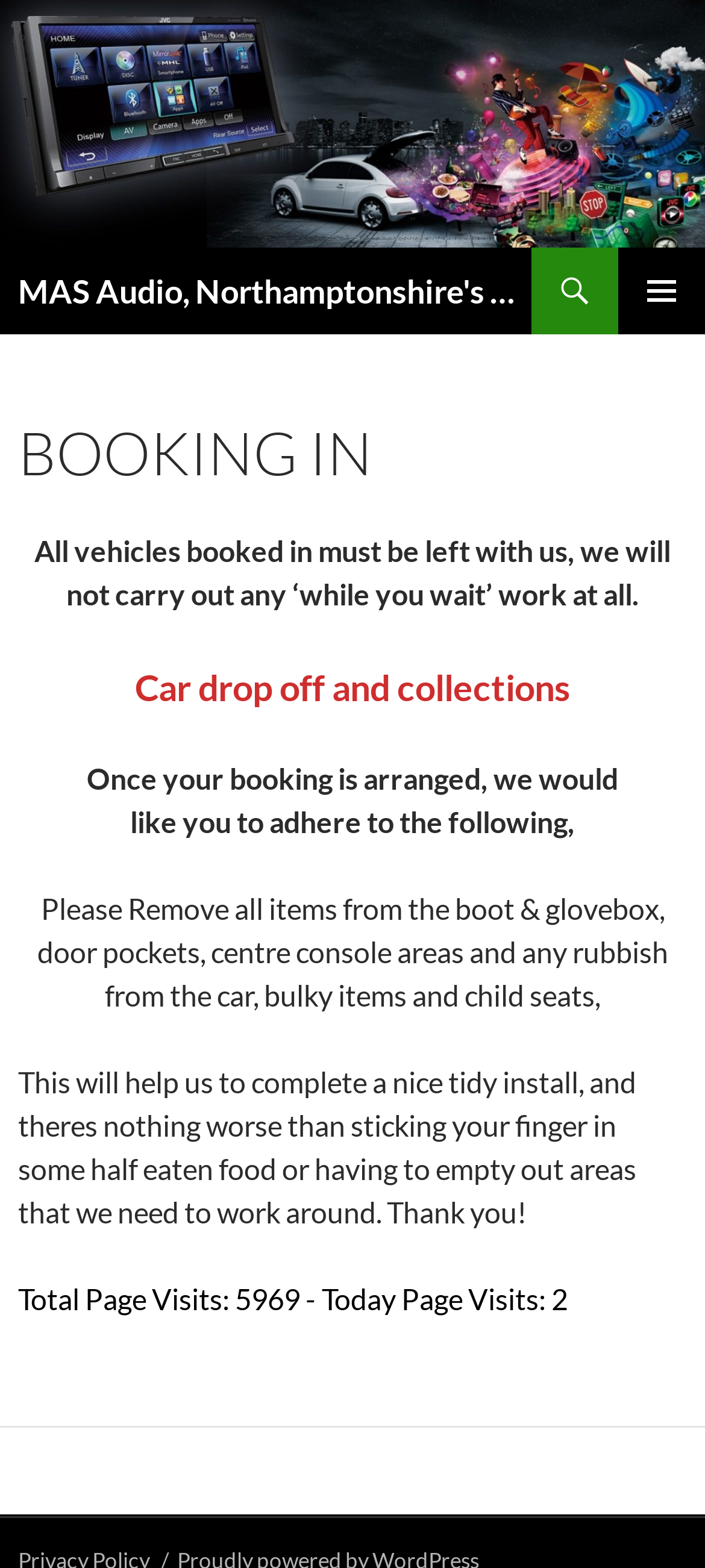What should be removed from the car?
Provide a detailed and well-explained answer to the question.

The StaticText element mentions that customers should 'Please Remove all items from the boot & glovebox, door pockets, centre console areas and any rubbish from the car, bulky items and child seats.' This is to help the company complete a tidy installation.